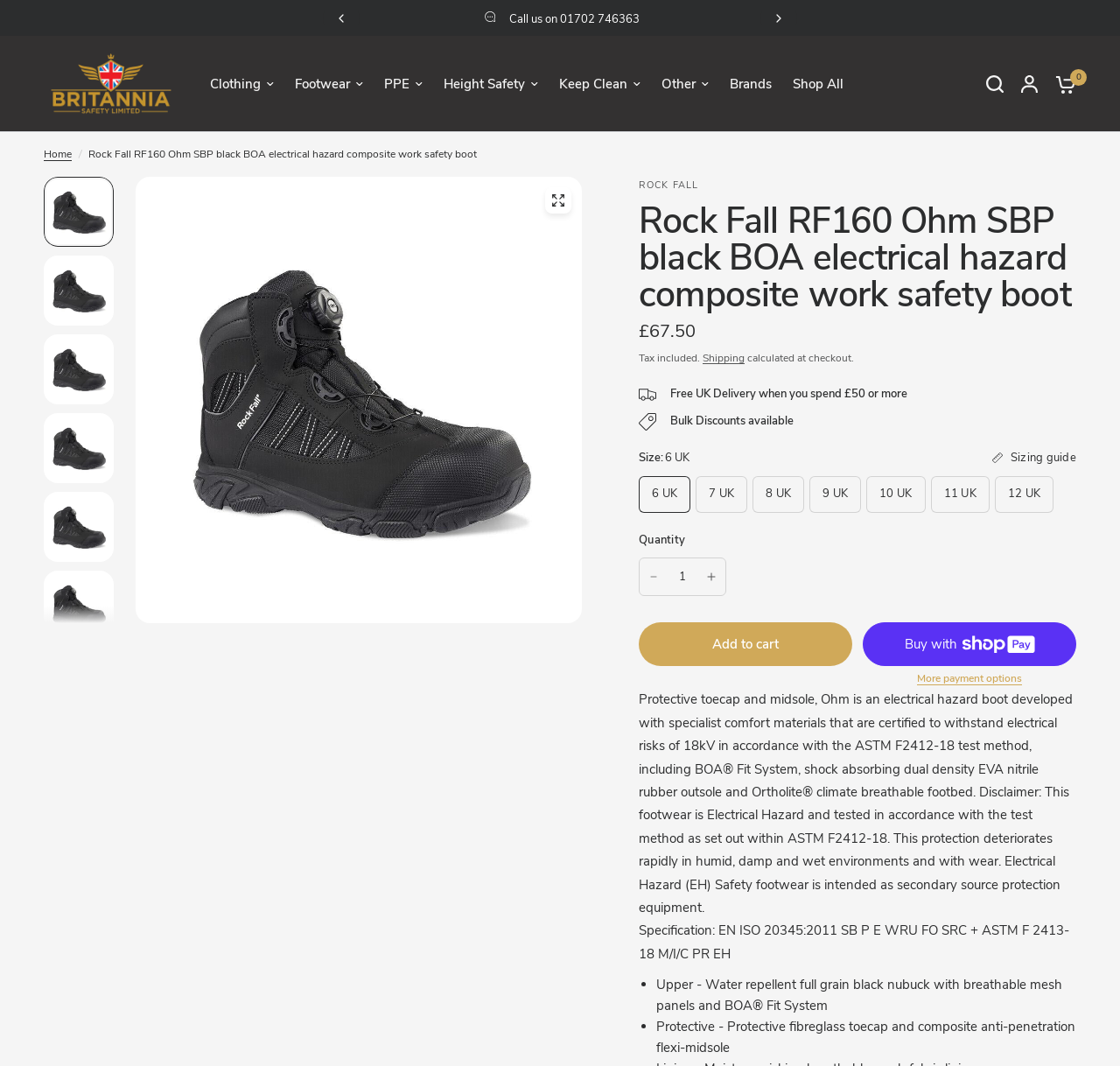Can you determine the main header of this webpage?

Rock Fall RF160 Ohm SBP black BOA electrical hazard composite work safety boot